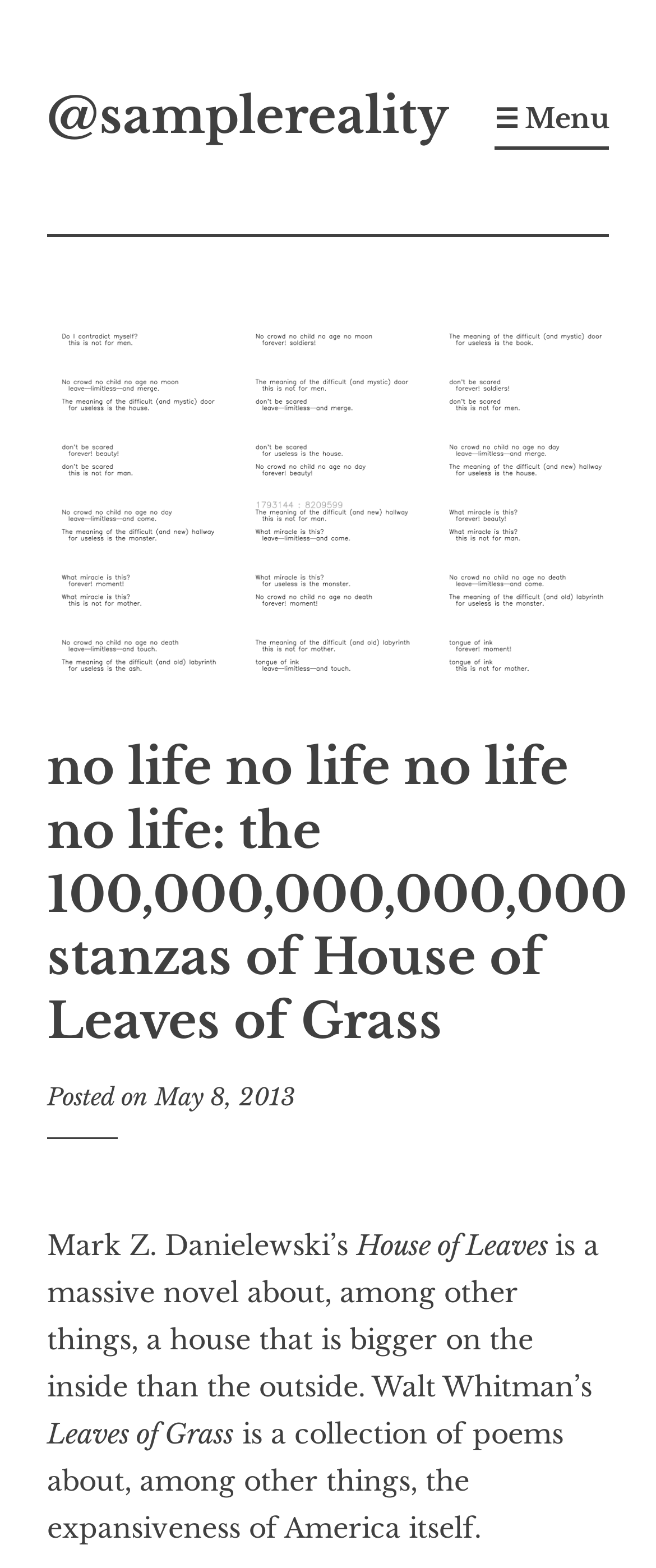What is the date of the article?
Can you offer a detailed and complete answer to this question?

The date of the article can be found by looking at the 'Posted on' section, which is located below the title of the article. The text 'Posted on' is followed by a link that says 'May 8, 2013', indicating that the article was posted on May 8, 2013.